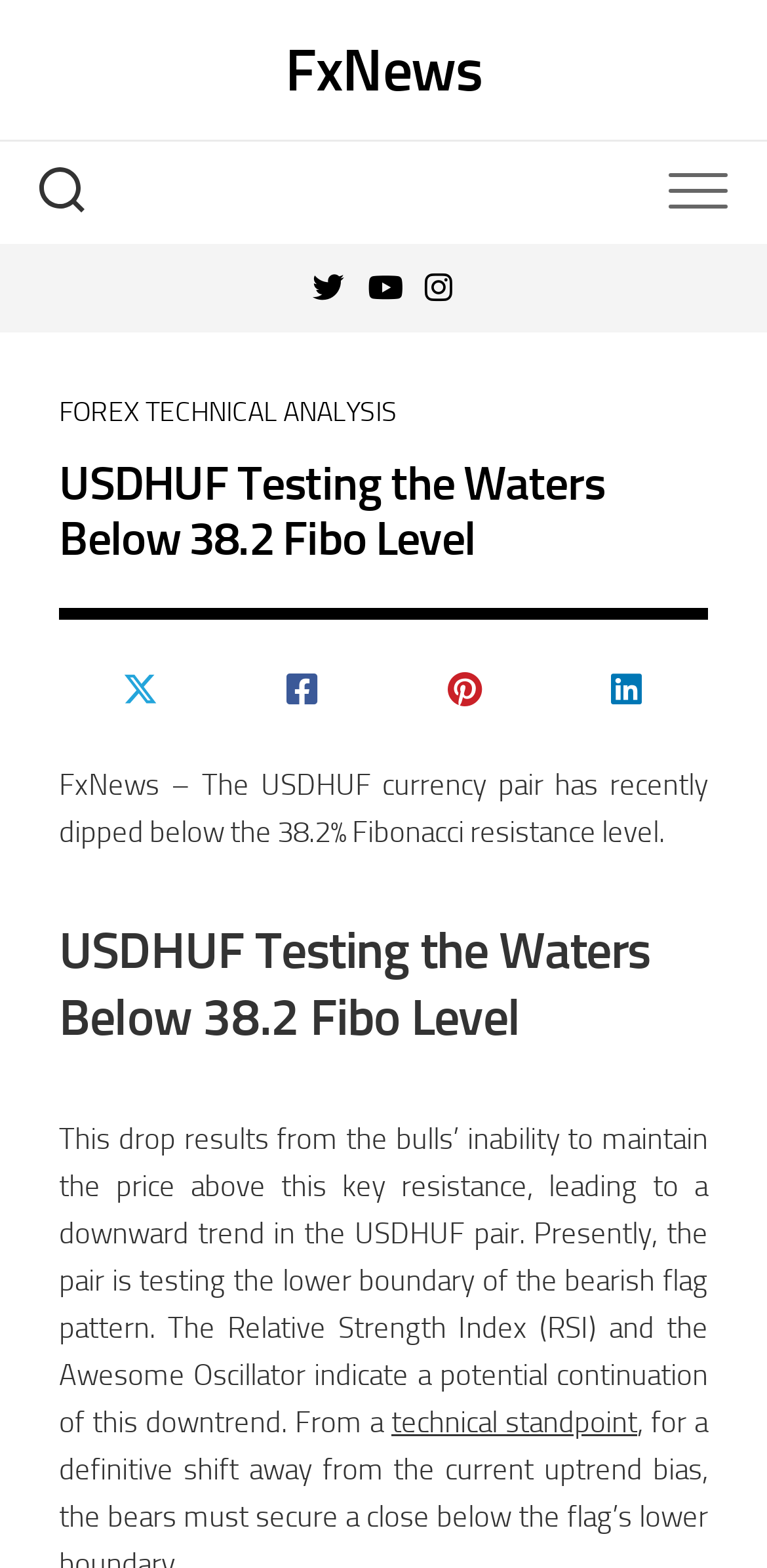Could you determine the bounding box coordinates of the clickable element to complete the instruction: "Click FxNews"? Provide the coordinates as four float numbers between 0 and 1, i.e., [left, top, right, bottom].

[0.0, 0.014, 1.0, 0.077]